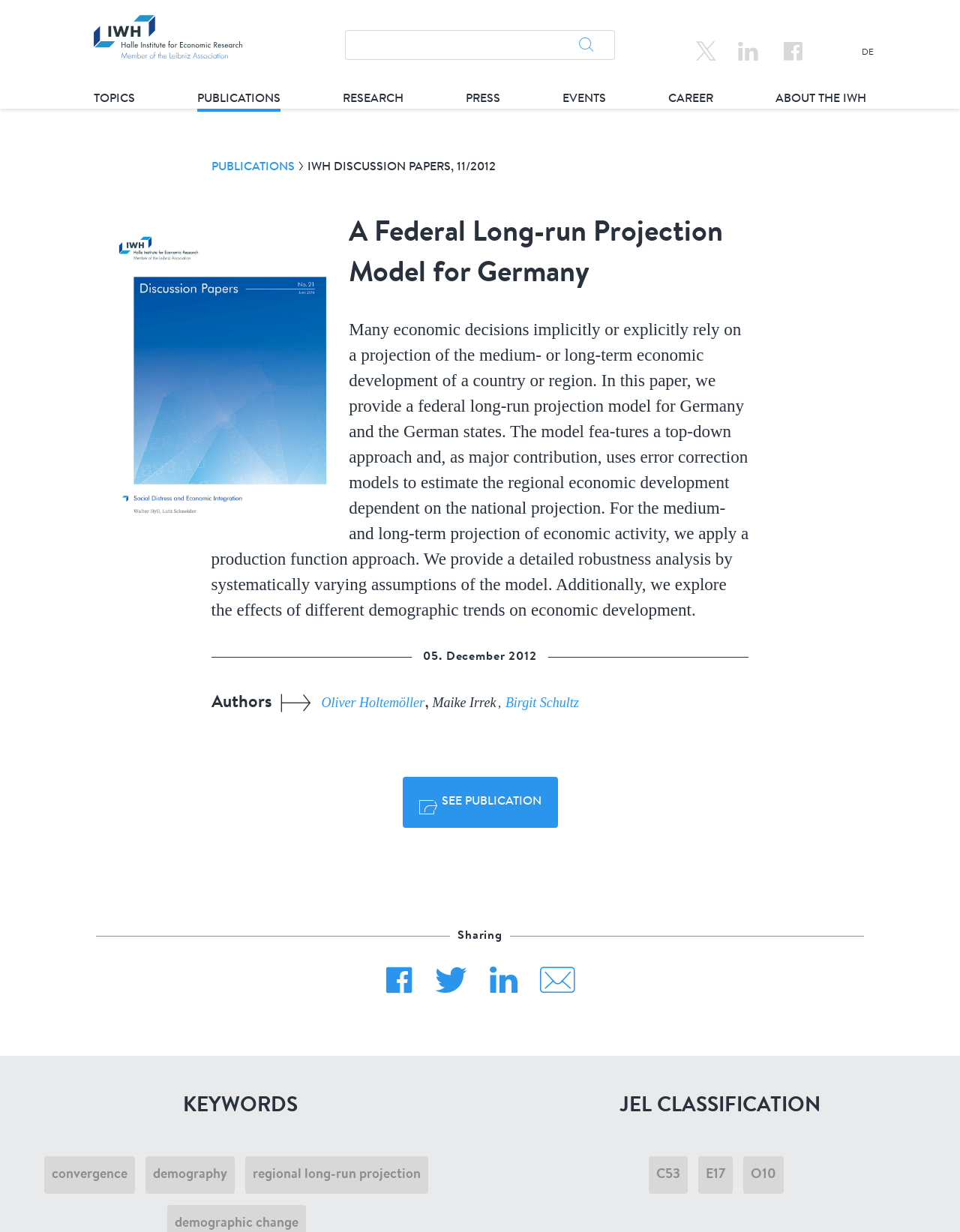Please determine the main heading text of this webpage.

A Federal Long-run Projection Model for Germany